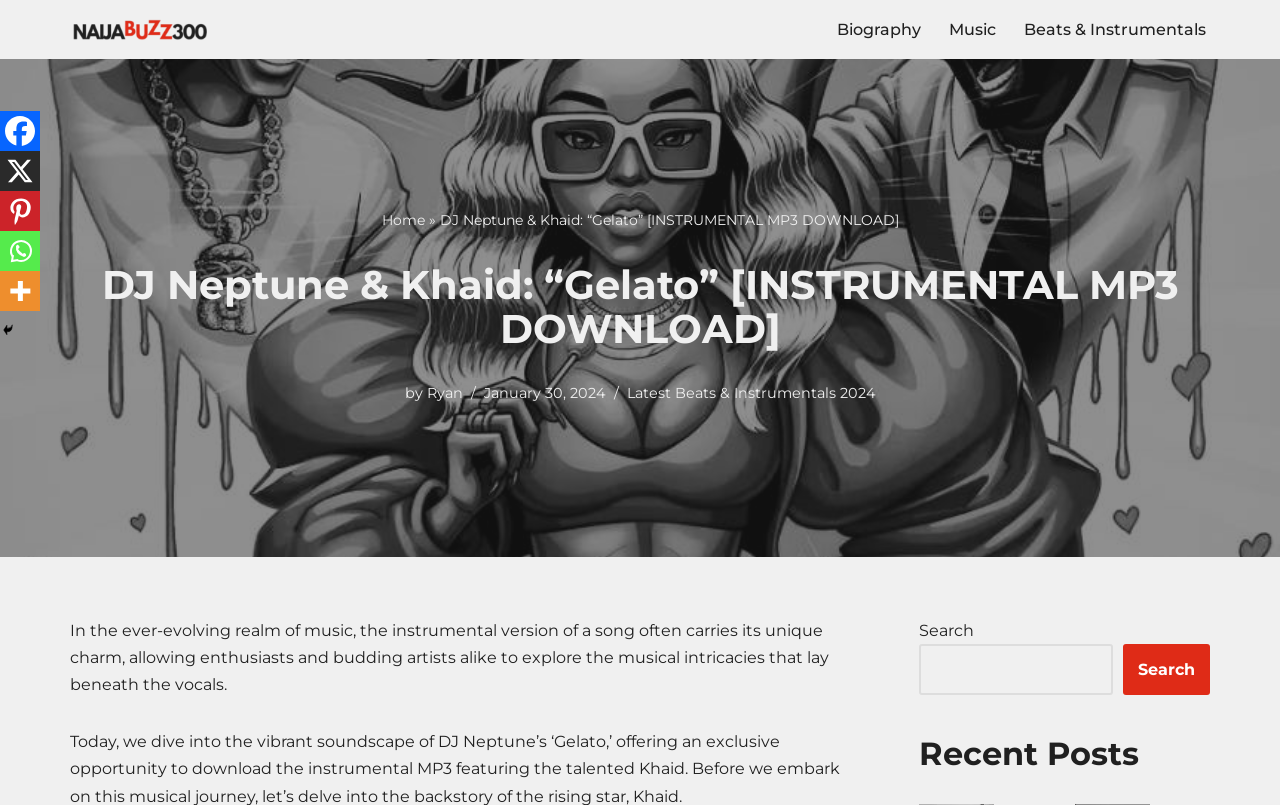Please give a short response to the question using one word or a phrase:
What is the name of the song?

Gelato